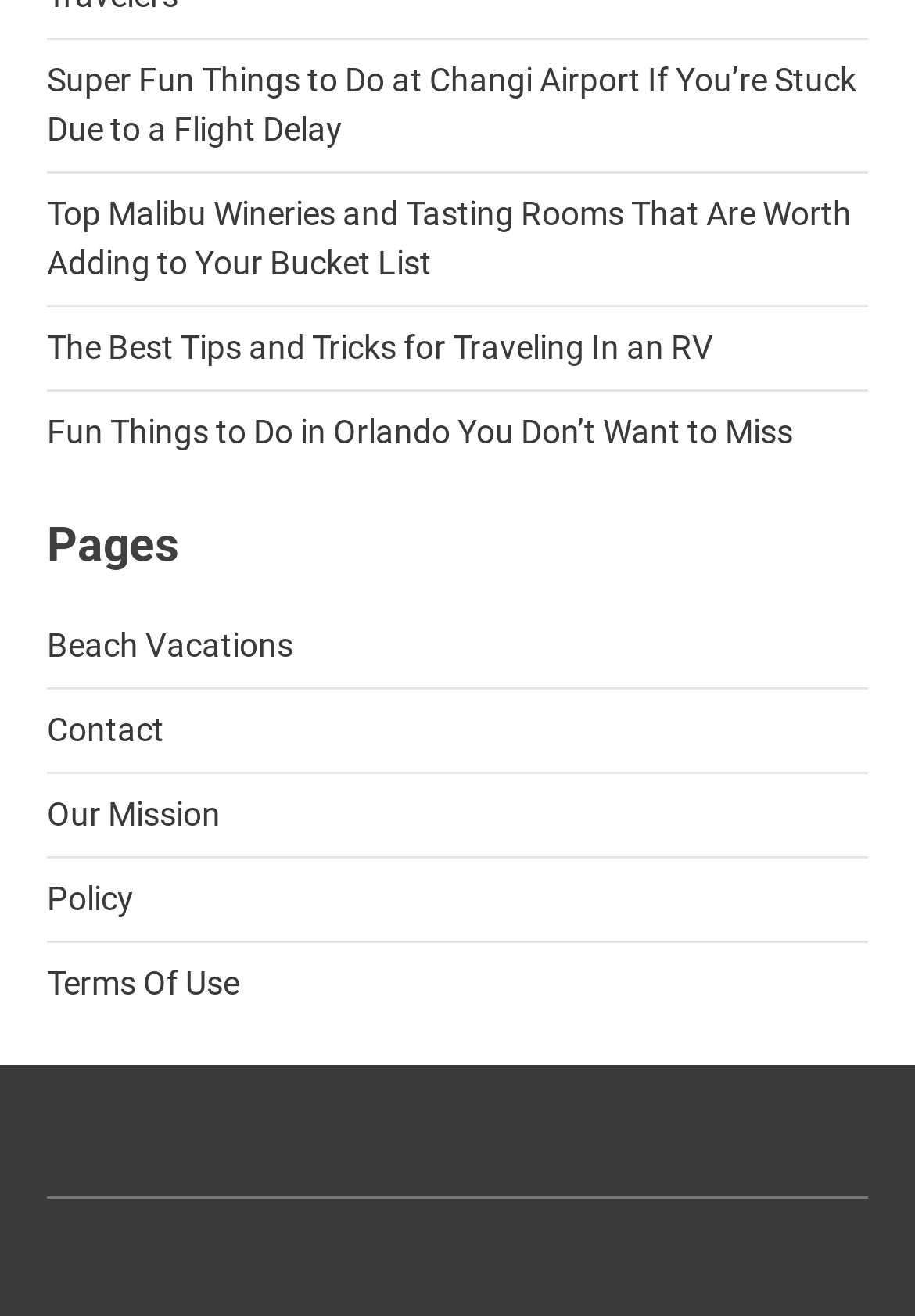Given the description "Terms Of Use", determine the bounding box of the corresponding UI element.

[0.051, 0.732, 0.262, 0.761]